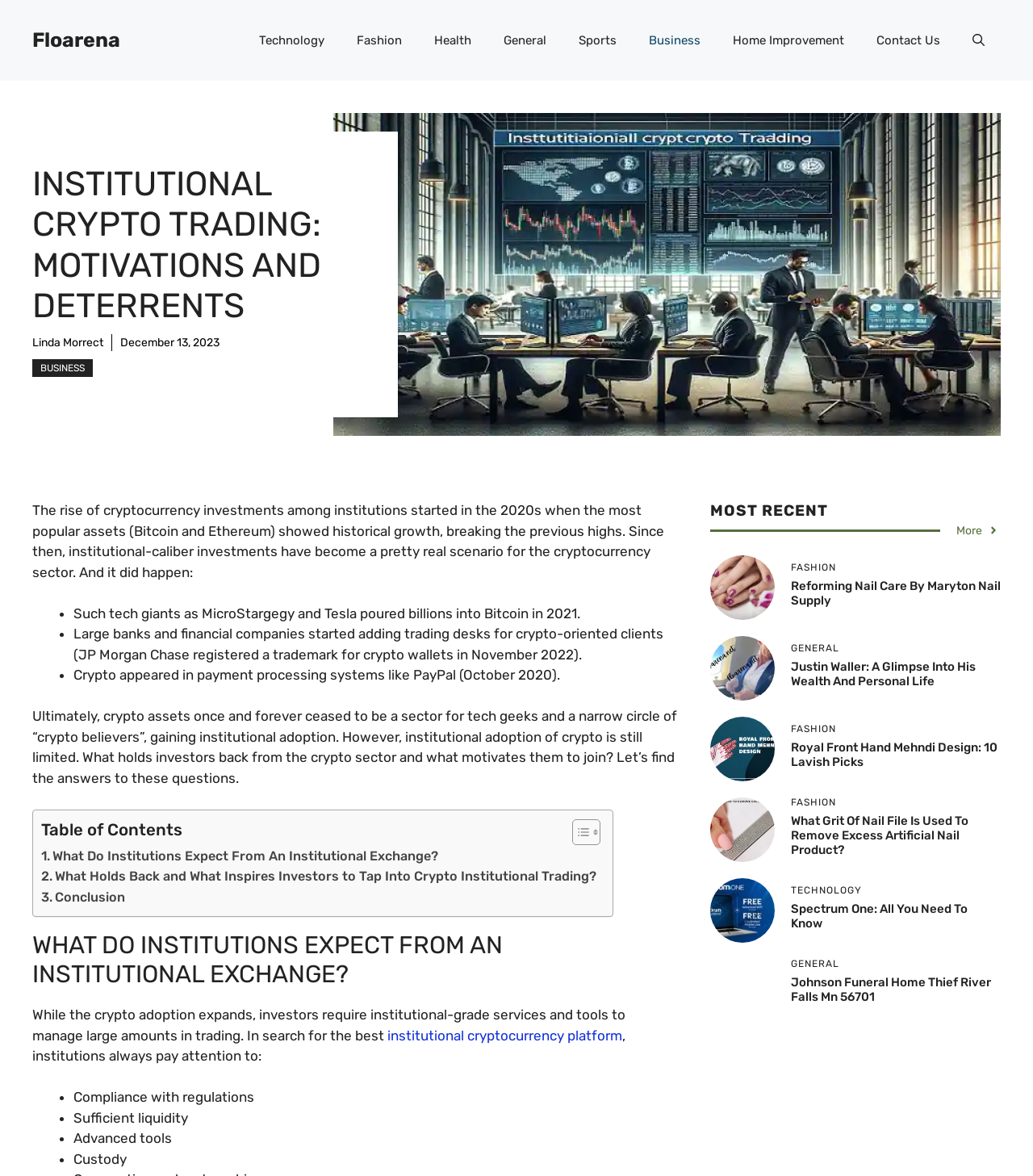What is the purpose of an institutional exchange?
Based on the image, answer the question in a detailed manner.

The purpose of an institutional exchange can be determined by reading the section 'WHAT DO INSTITUTIONS EXPECT FROM AN INSTITUTIONAL EXCHANGE?' which mentions that institutions require institutional-grade services and tools to manage large amounts in trading.